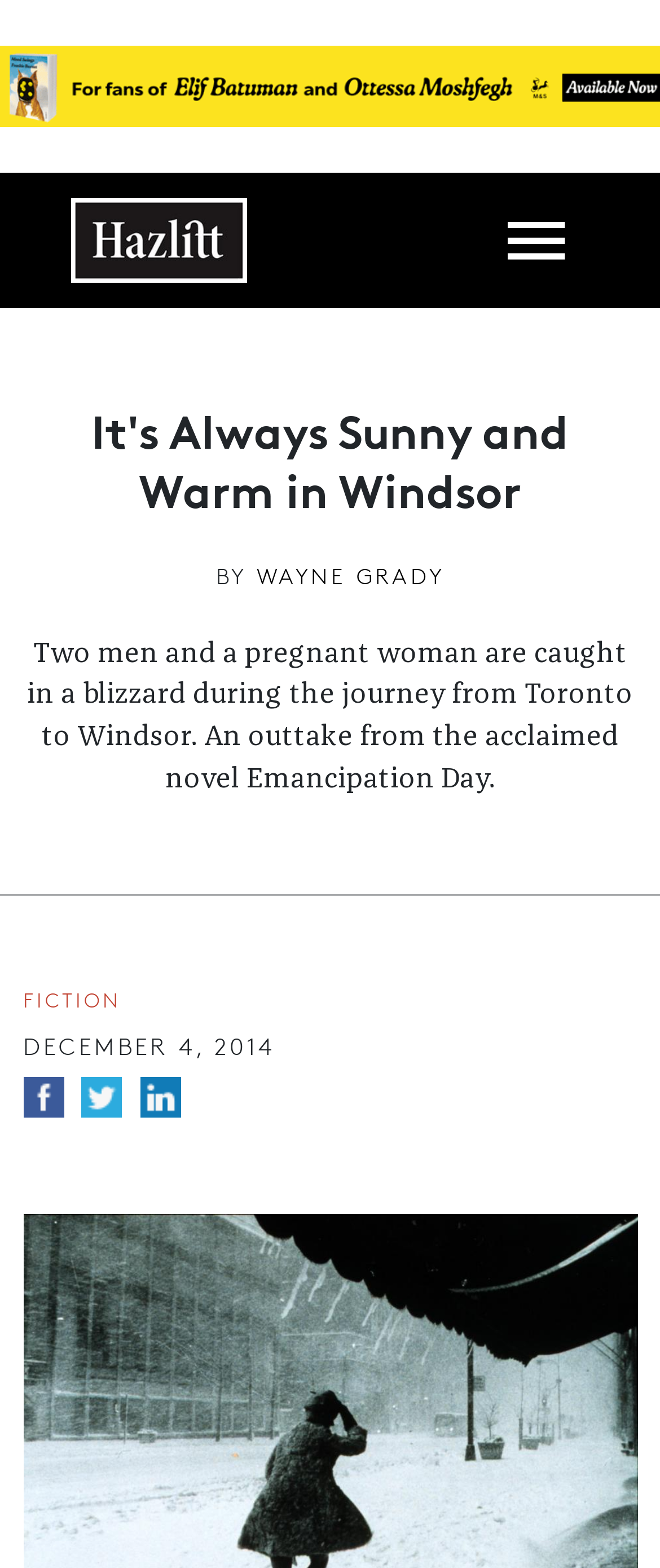Using the information in the image, could you please answer the following question in detail:
What is the genre of the novel?

The genre of the novel can be determined by the link 'FICTION' located below the main text of the webpage.